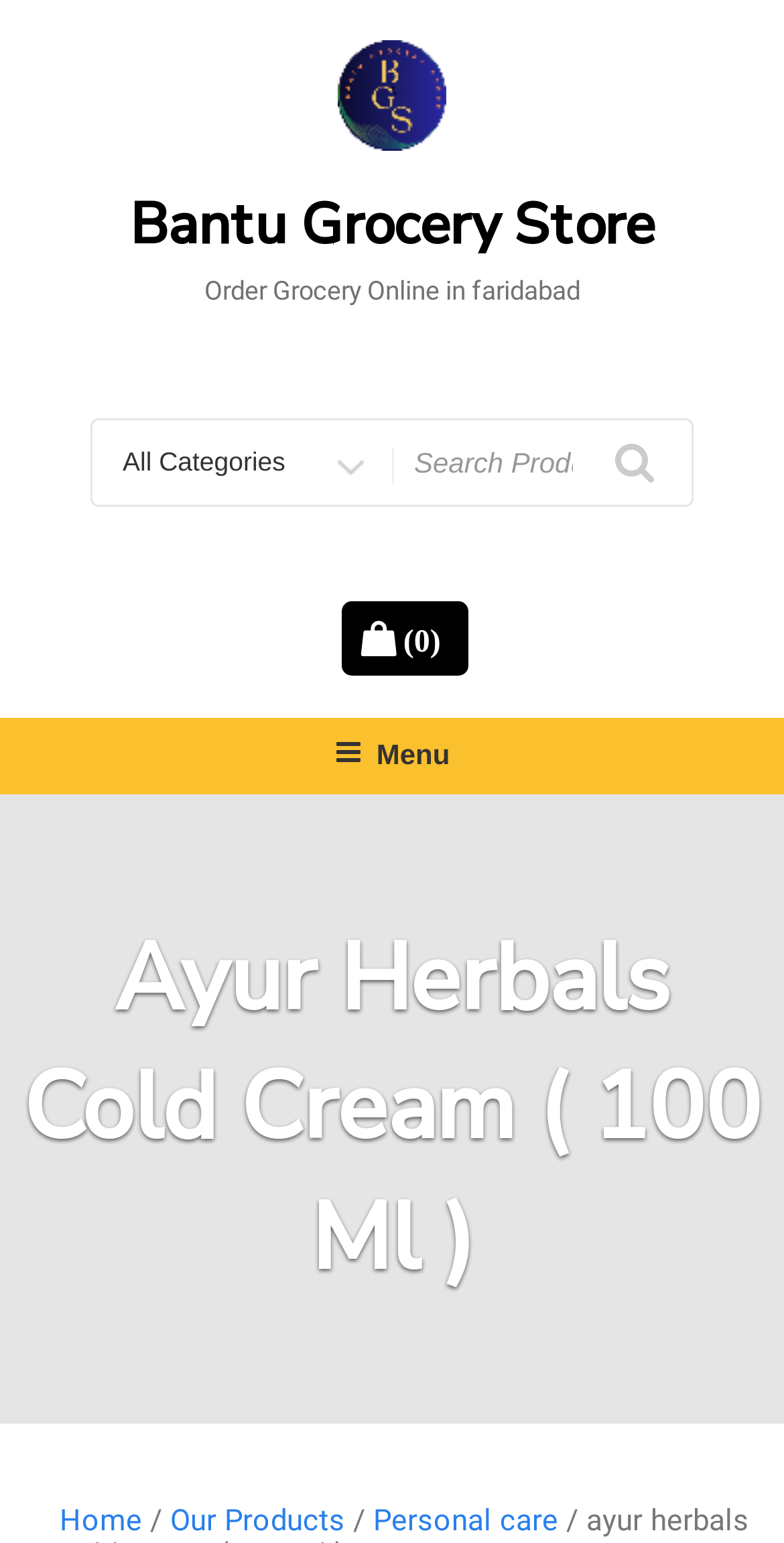Respond with a single word or short phrase to the following question: 
What is the top menu item?

Menu